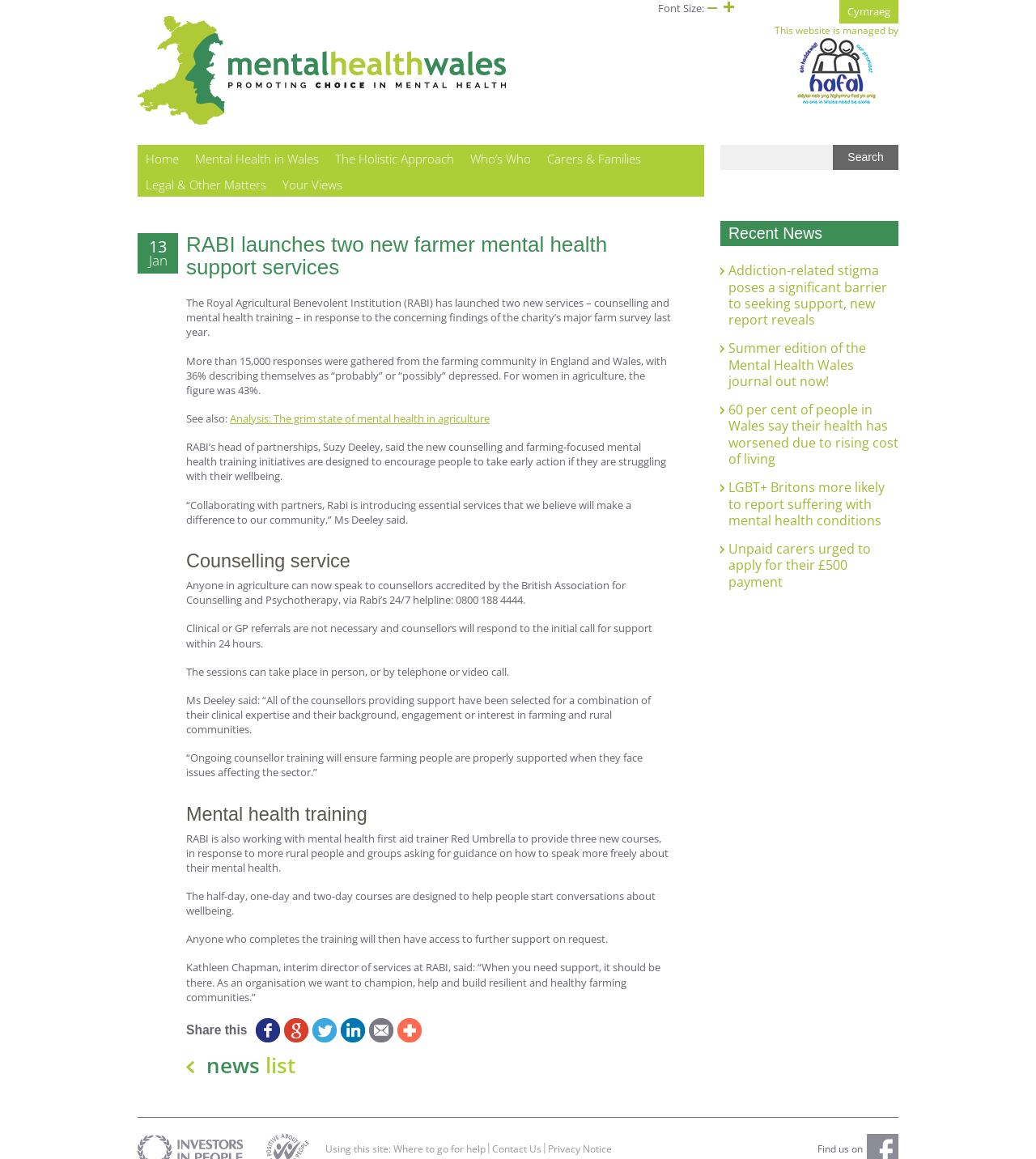With reference to the screenshot, provide a detailed response to the question below:
What is the figure of women in agriculture who described themselves as 'probably' or 'possibly' depressed?

The webpage mentions that for women in agriculture, the figure was 43% who described themselves as 'probably' or 'possibly' depressed, which is stated in the second paragraph of the article.